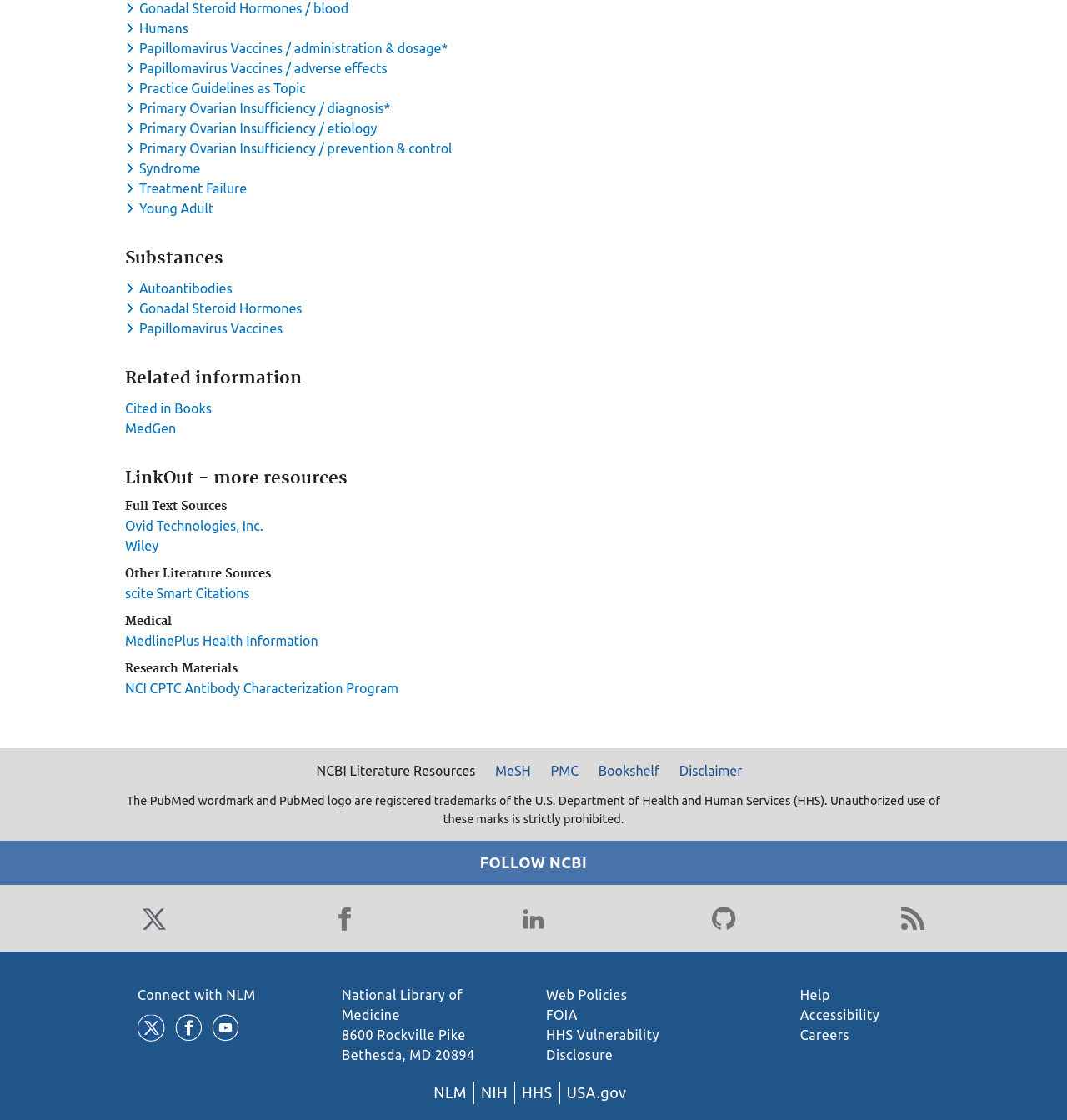Please locate the bounding box coordinates of the element's region that needs to be clicked to follow the instruction: "Follow NCBI on Twitter". The bounding box coordinates should be provided as four float numbers between 0 and 1, i.e., [left, top, right, bottom].

[0.129, 0.805, 0.16, 0.835]